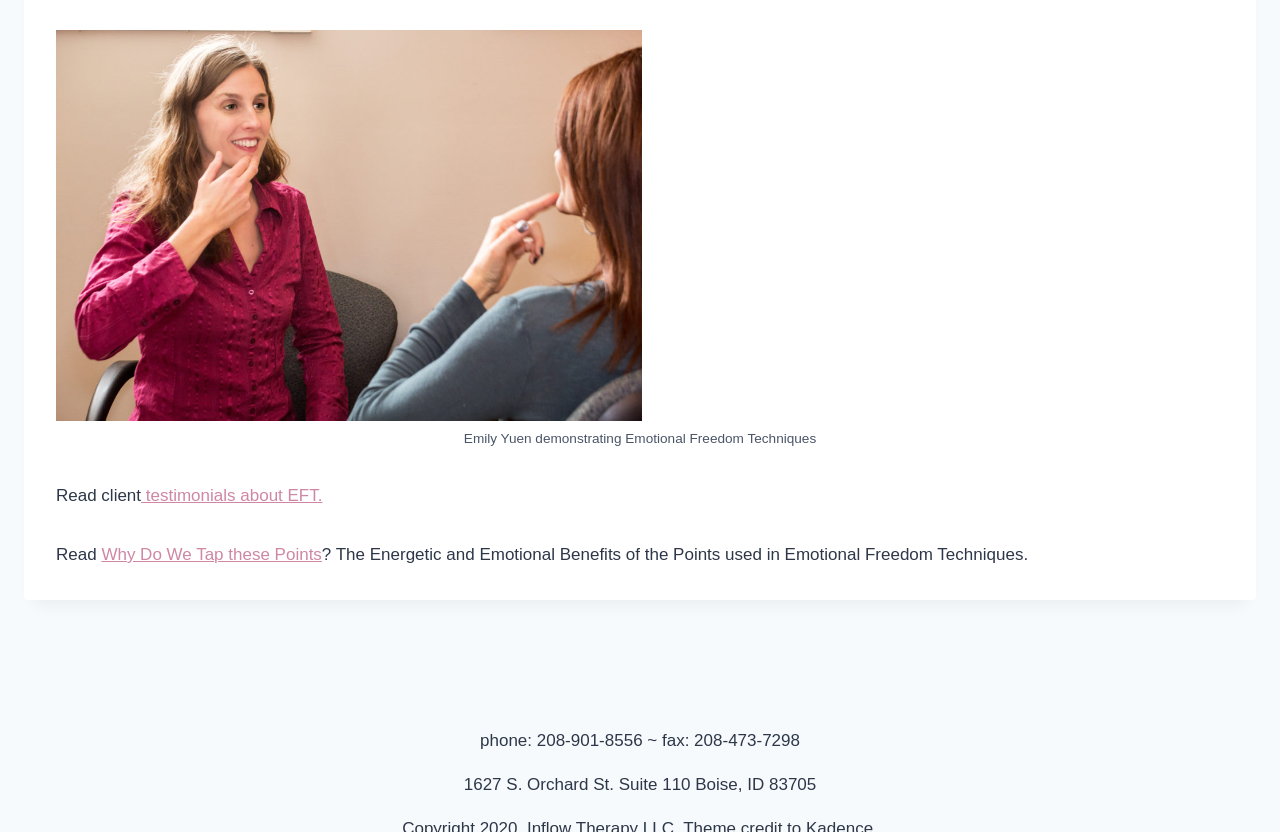From the given element description: "testimonials about EFT.", find the bounding box for the UI element. Provide the coordinates as four float numbers between 0 and 1, in the order [left, top, right, bottom].

[0.11, 0.584, 0.252, 0.607]